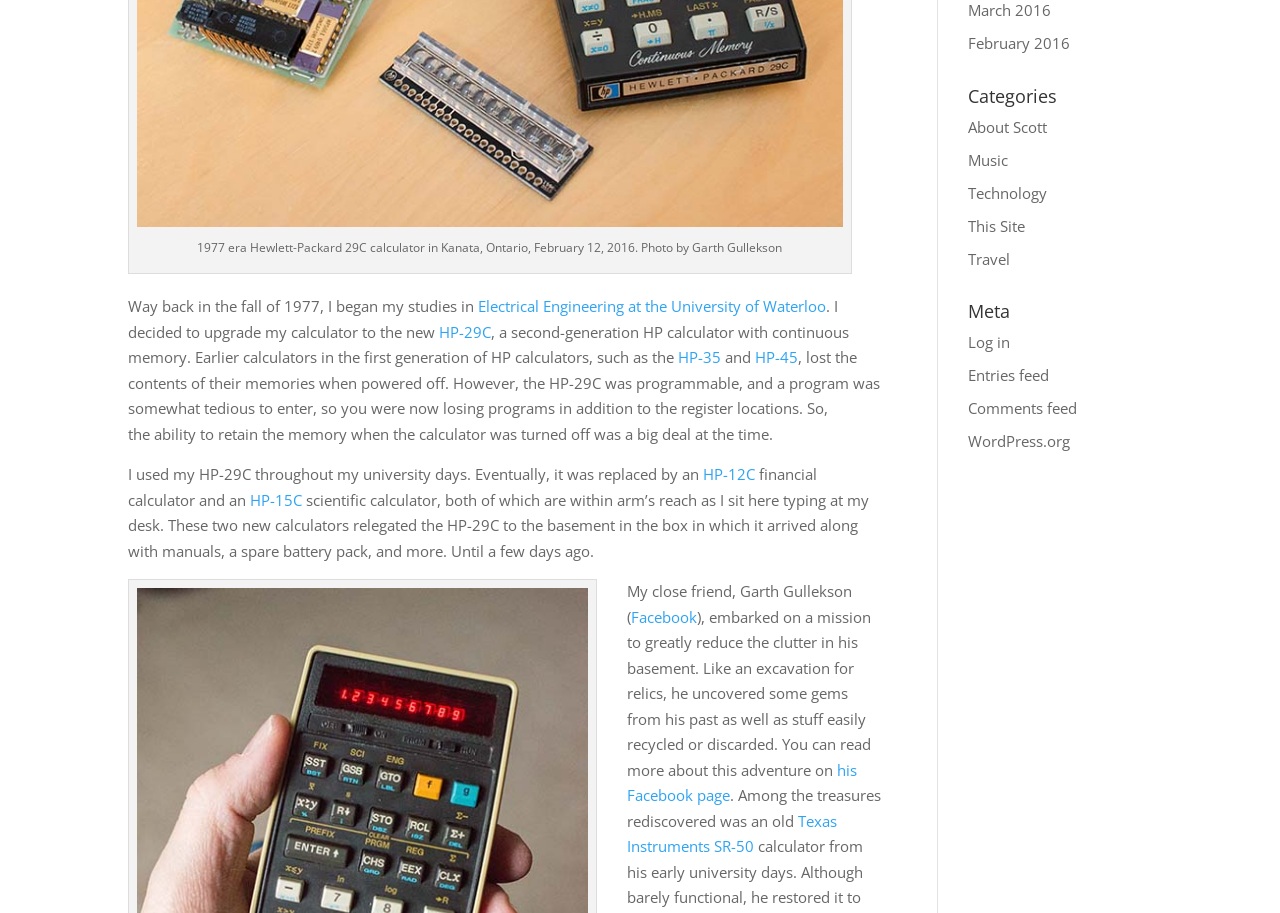Locate the bounding box of the UI element described in the following text: "Texas Instruments SR-50".

[0.49, 0.888, 0.654, 0.938]